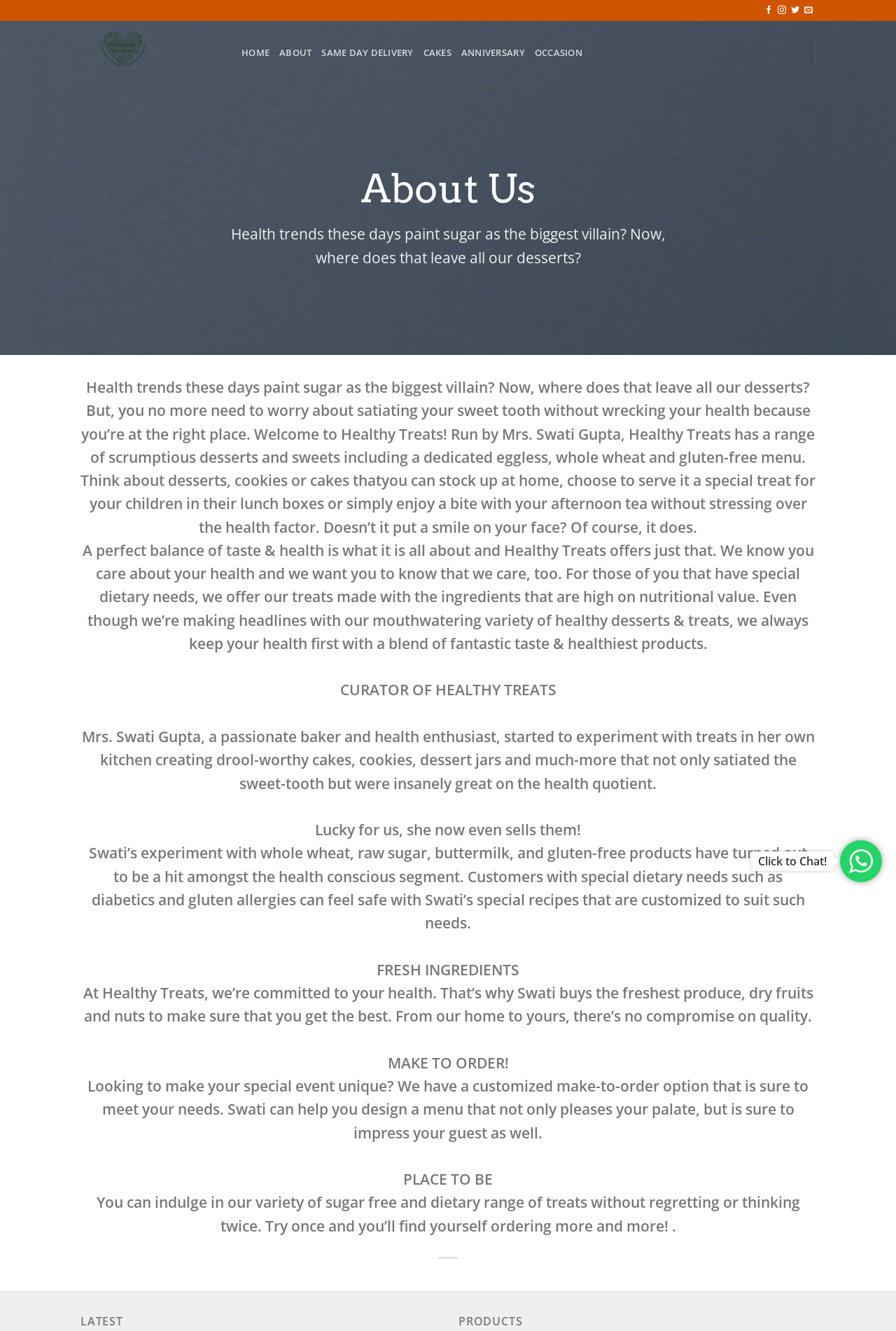Can you find the bounding box coordinates for the UI element given this description: "Home"? Provide the coordinates as four float numbers between 0 and 1: [left, top, right, bottom].

[0.27, 0.029, 0.301, 0.05]